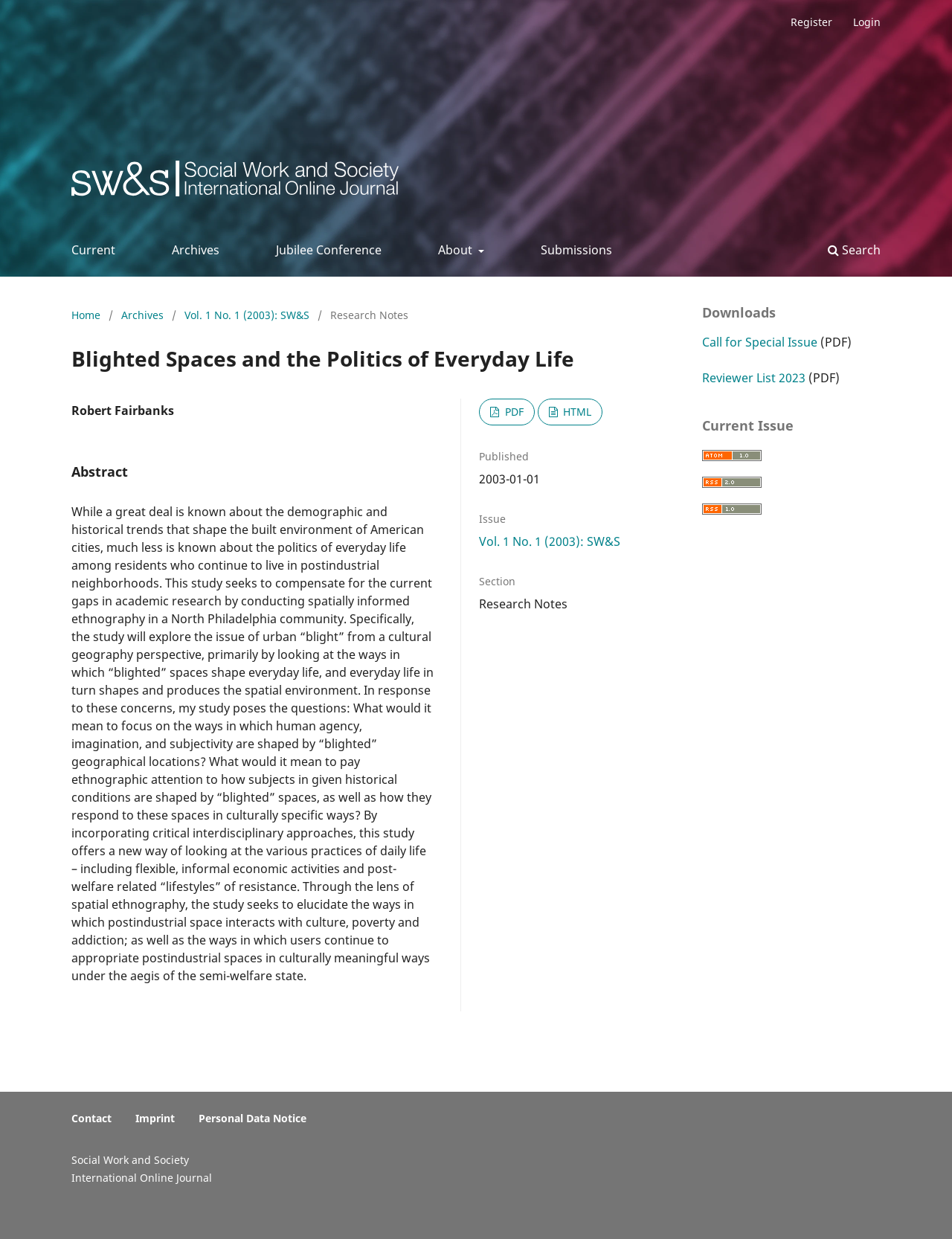Locate the bounding box coordinates of the UI element described by: "PDF". The bounding box coordinates should consist of four float numbers between 0 and 1, i.e., [left, top, right, bottom].

[0.503, 0.322, 0.561, 0.343]